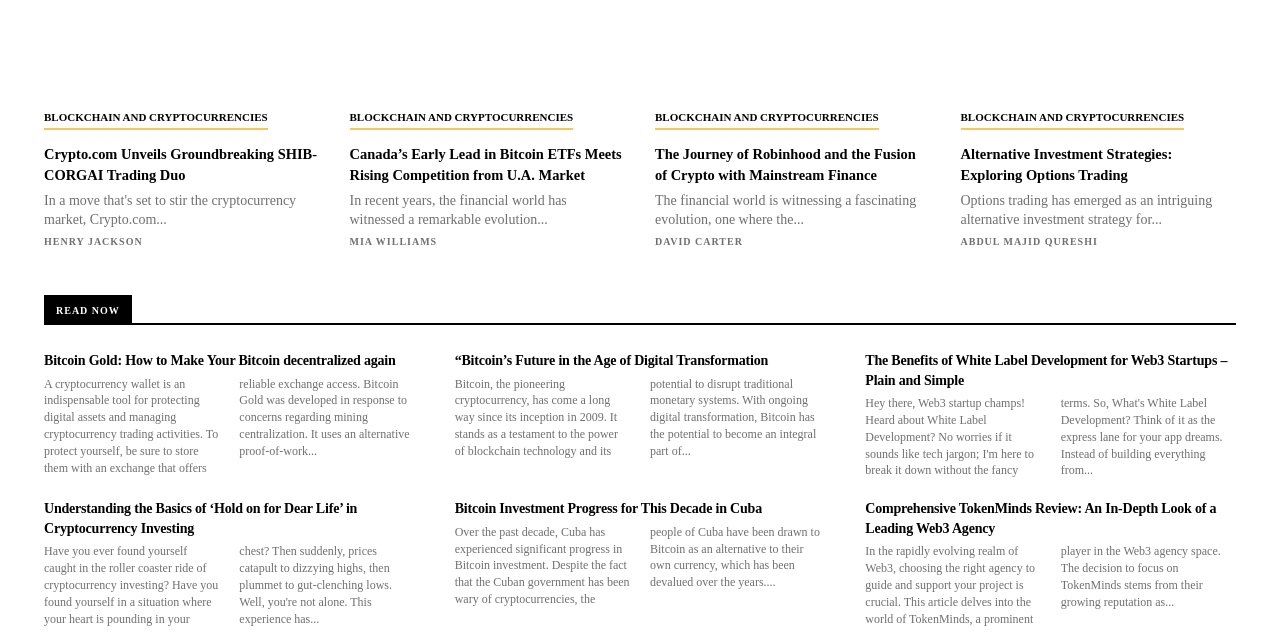Determine the bounding box coordinates of the clickable region to carry out the instruction: "Explore the journey of Robinhood and the fusion of crypto with mainstream finance".

[0.512, 0.222, 0.722, 0.32]